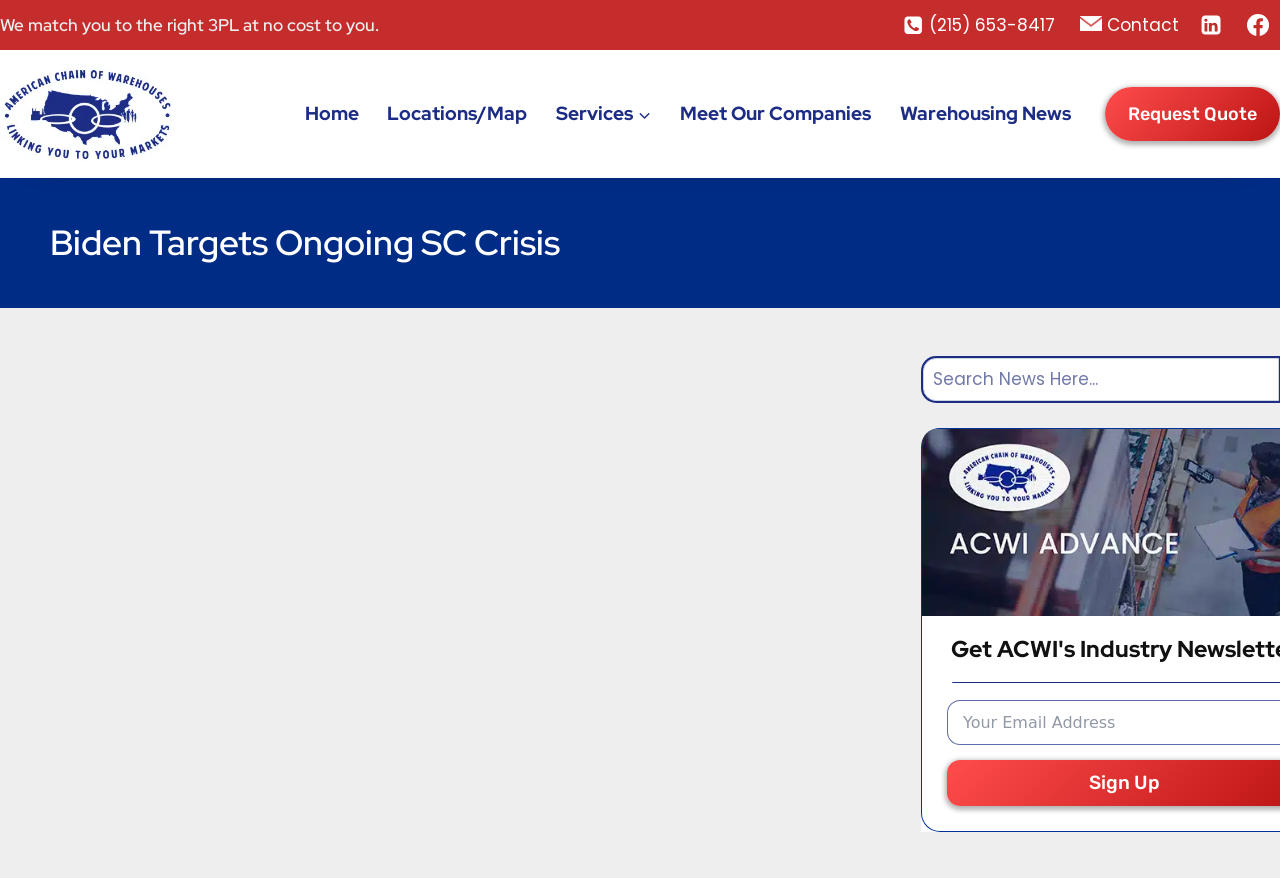Provide a one-word or short-phrase answer to the question:
What is the company's phone number?

(215) 653-8417